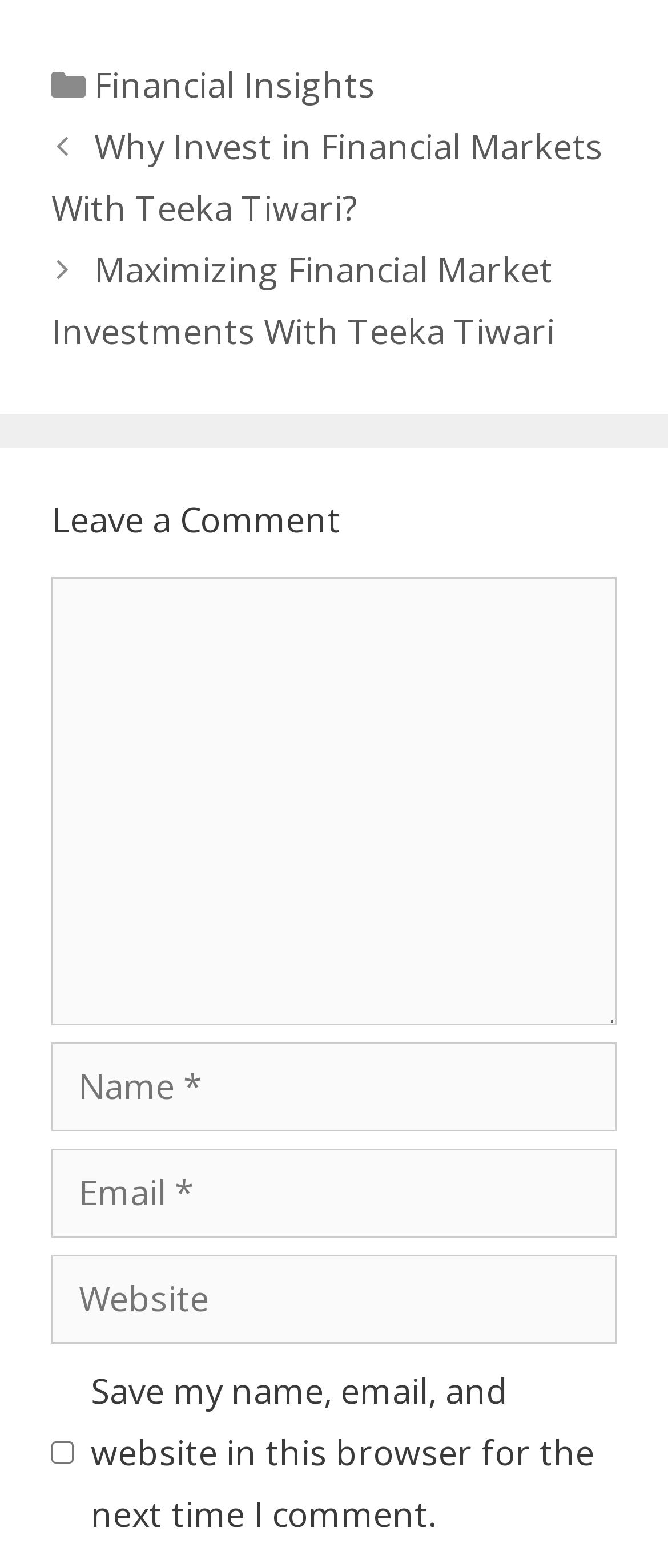Provide the bounding box coordinates for the UI element described in this sentence: "parent_node: Comment name="email" placeholder="Email *"". The coordinates should be four float values between 0 and 1, i.e., [left, top, right, bottom].

[0.077, 0.732, 0.923, 0.789]